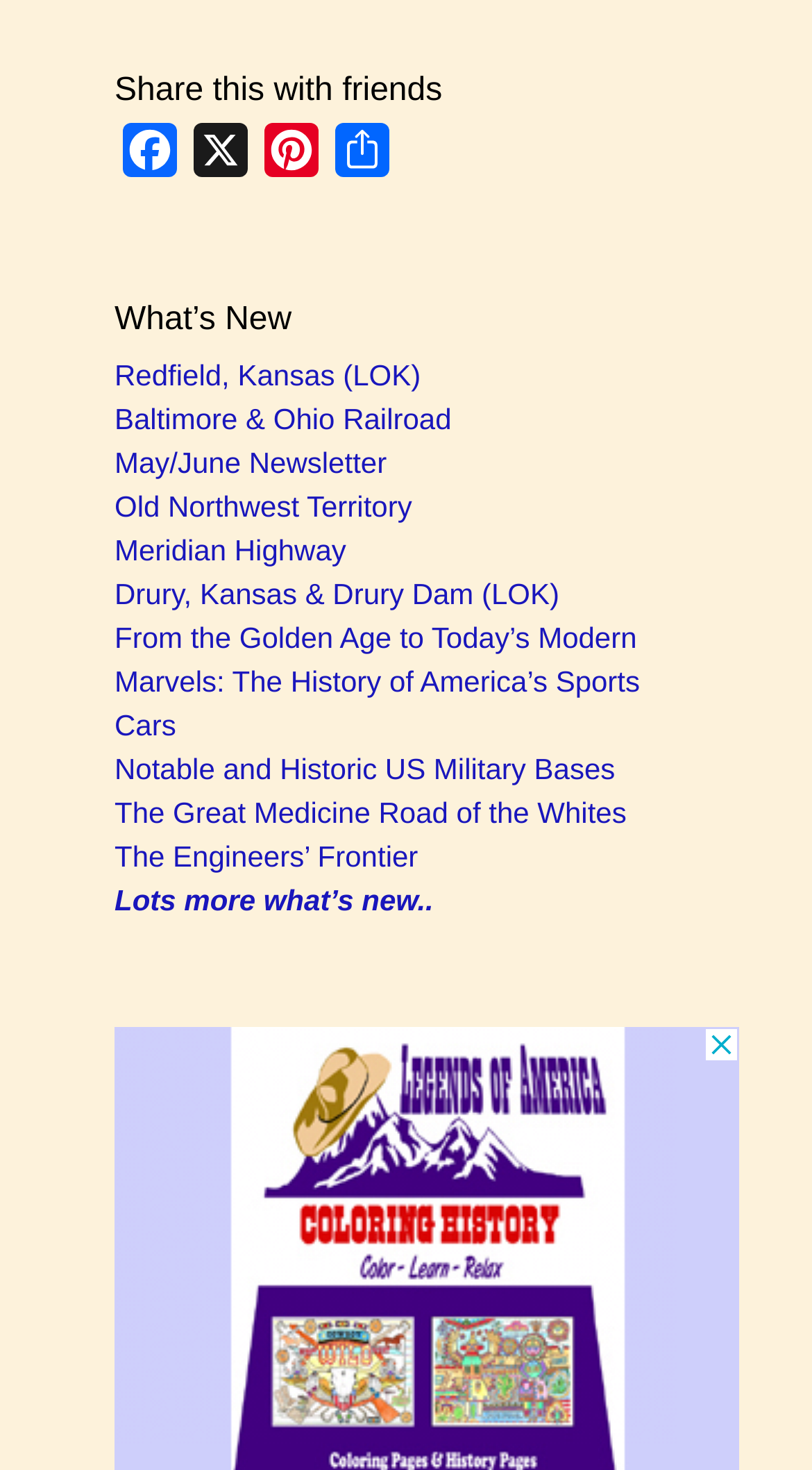Find the bounding box coordinates of the area that needs to be clicked in order to achieve the following instruction: "Explore the history of America's Sports Cars". The coordinates should be specified as four float numbers between 0 and 1, i.e., [left, top, right, bottom].

[0.141, 0.423, 0.788, 0.505]